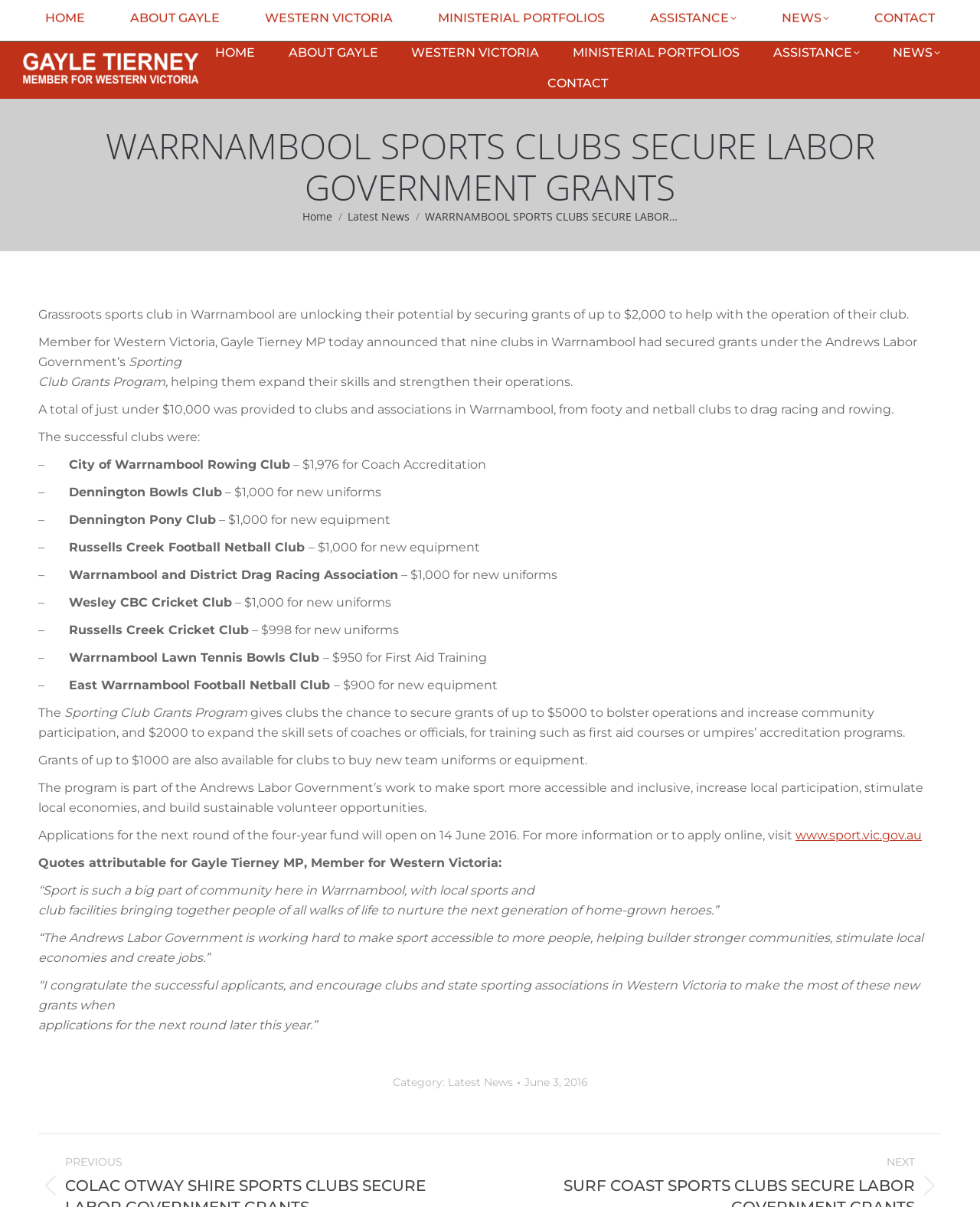Could you find the bounding box coordinates of the clickable area to complete this instruction: "Sign up for the newsletter"?

[0.745, 0.003, 0.899, 0.027]